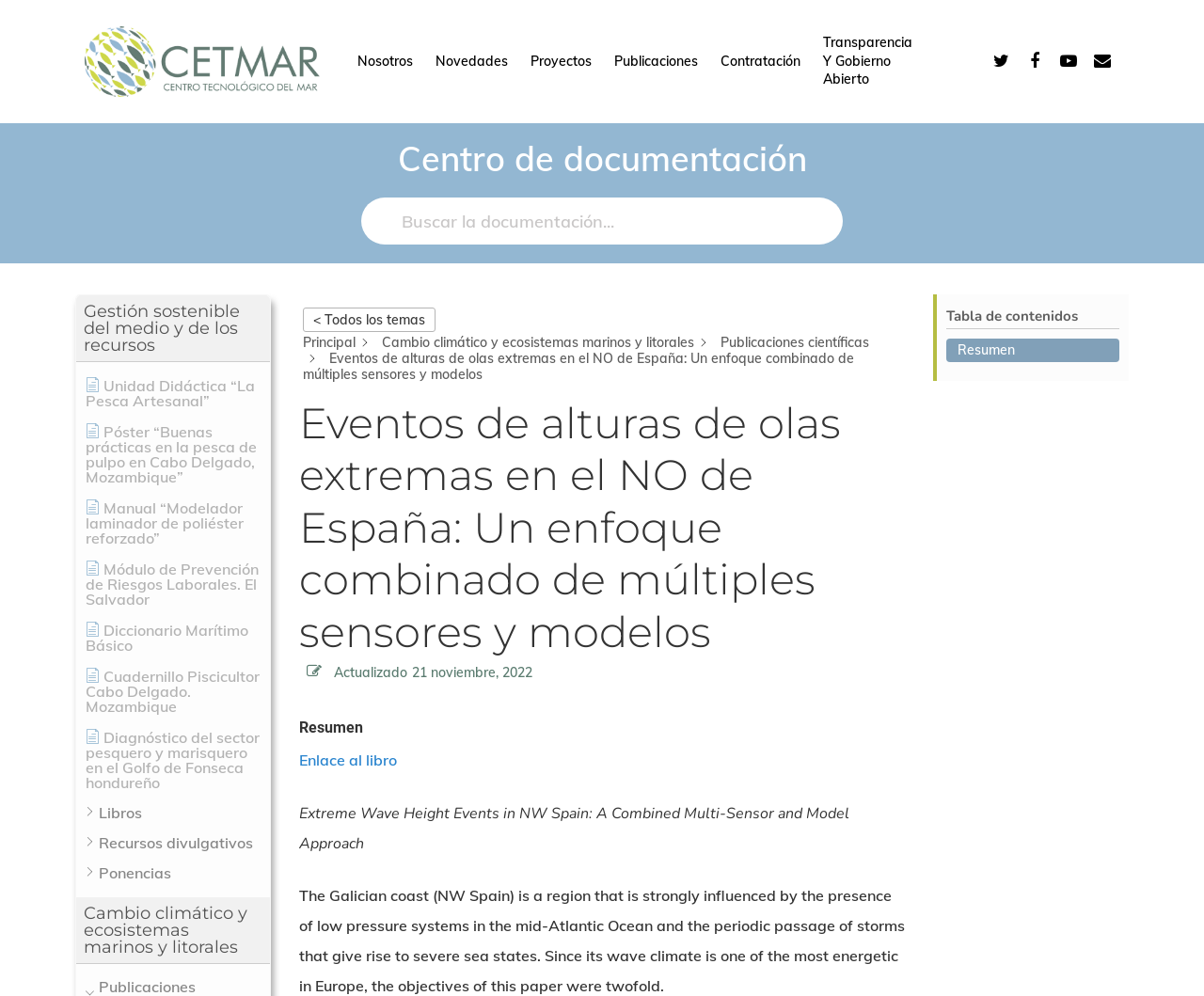Please determine the bounding box coordinates of the clickable area required to carry out the following instruction: "Go to the Centro Tecnológico del Mar homepage". The coordinates must be four float numbers between 0 and 1, represented as [left, top, right, bottom].

[0.07, 0.026, 0.271, 0.097]